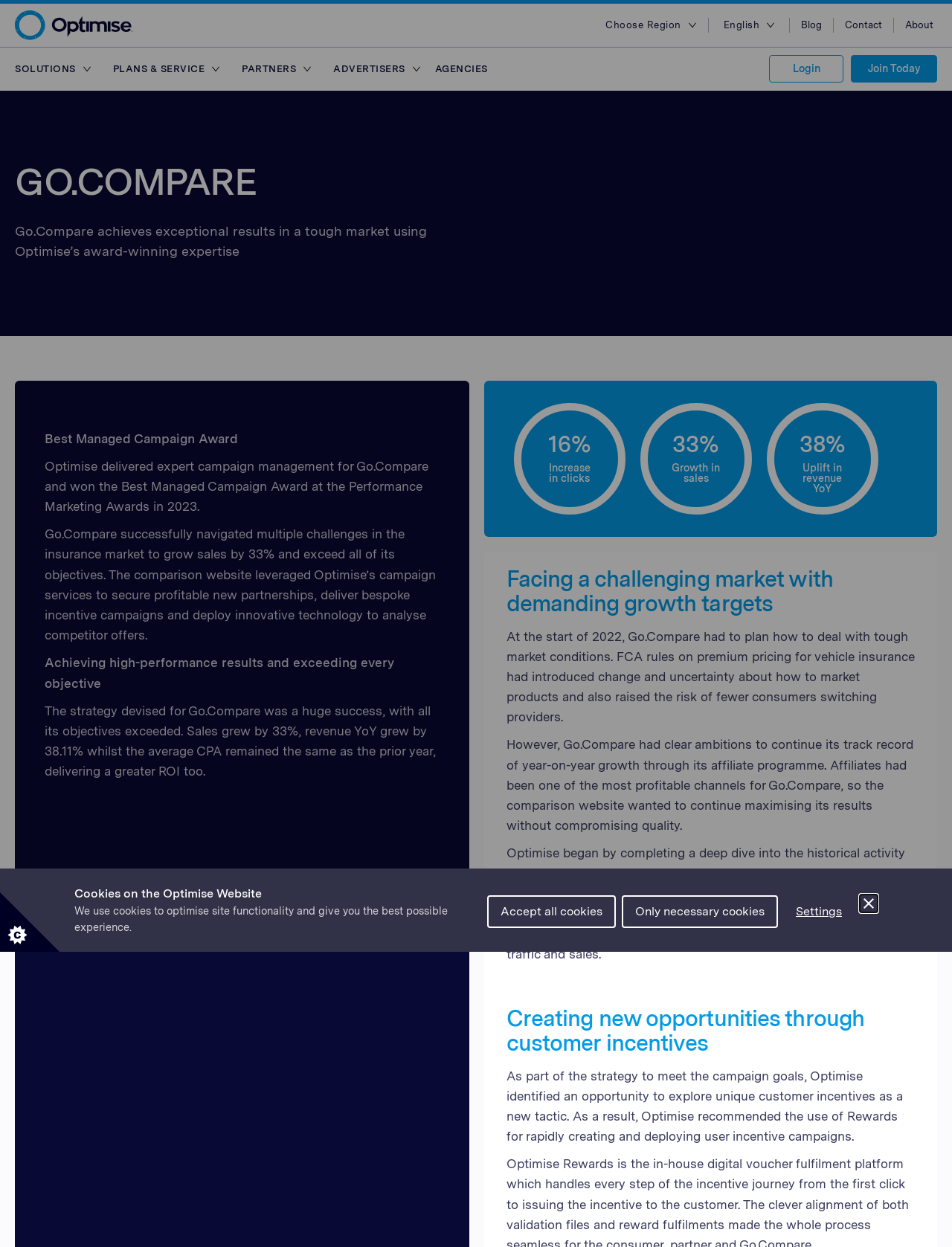Please determine the bounding box coordinates of the element to click on in order to accomplish the following task: "Click the Optimise Media Logo". Ensure the coordinates are four float numbers ranging from 0 to 1, i.e., [left, top, right, bottom].

[0.016, 0.008, 0.199, 0.032]